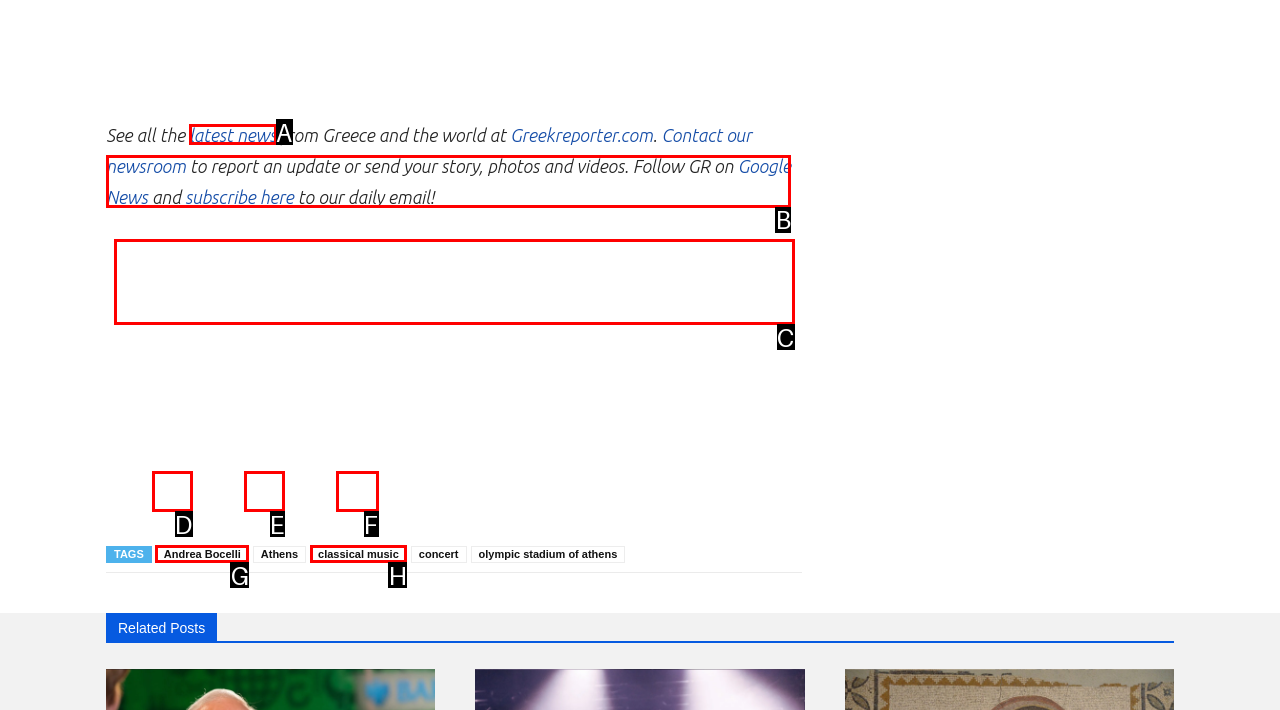To complete the task: Click to see all the latest news, which option should I click? Answer with the appropriate letter from the provided choices.

A